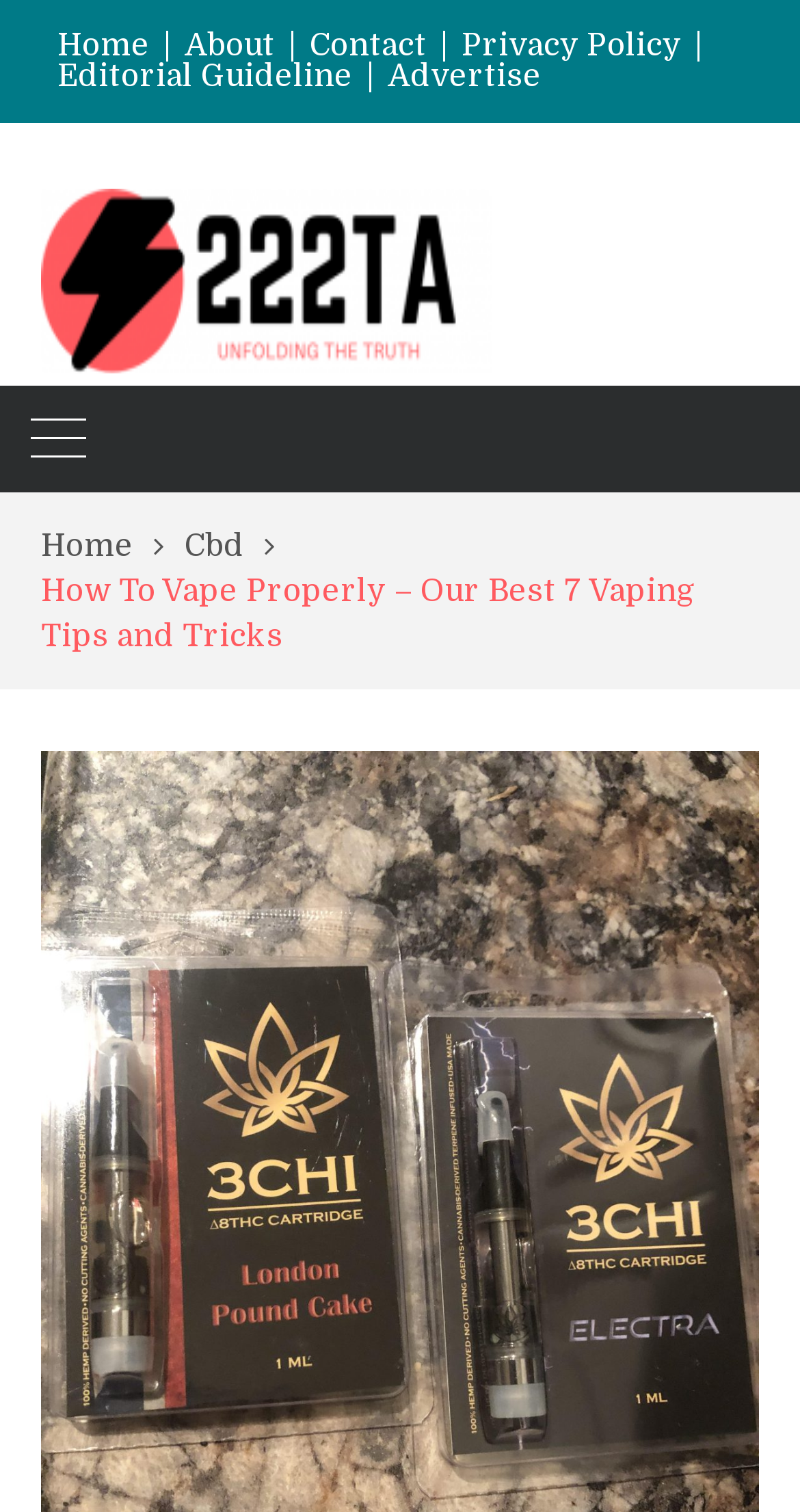Describe all the significant parts and information present on the webpage.

The webpage is about vaping and provides tips and tricks for proper vaping. At the top left corner, there is a navigation menu with links to "Home", "About", "Contact", and "Privacy Policy". Below this menu, there is a logo of "222TA" with an image and a link to the website's homepage. 

To the right of the logo, there is another navigation menu with links to "Editorial Guideline" and "Advertise". Below this menu, there is a breadcrumb navigation with links to "Home" and "Cbd". 

The main content of the webpage is headed by a title "How To Vape Properly – Our Best 7 Vaping Tips and Tricks", which is located at the top center of the page. The webpage seems to be focused on providing guidance and information about vaping, as suggested by the meta description.